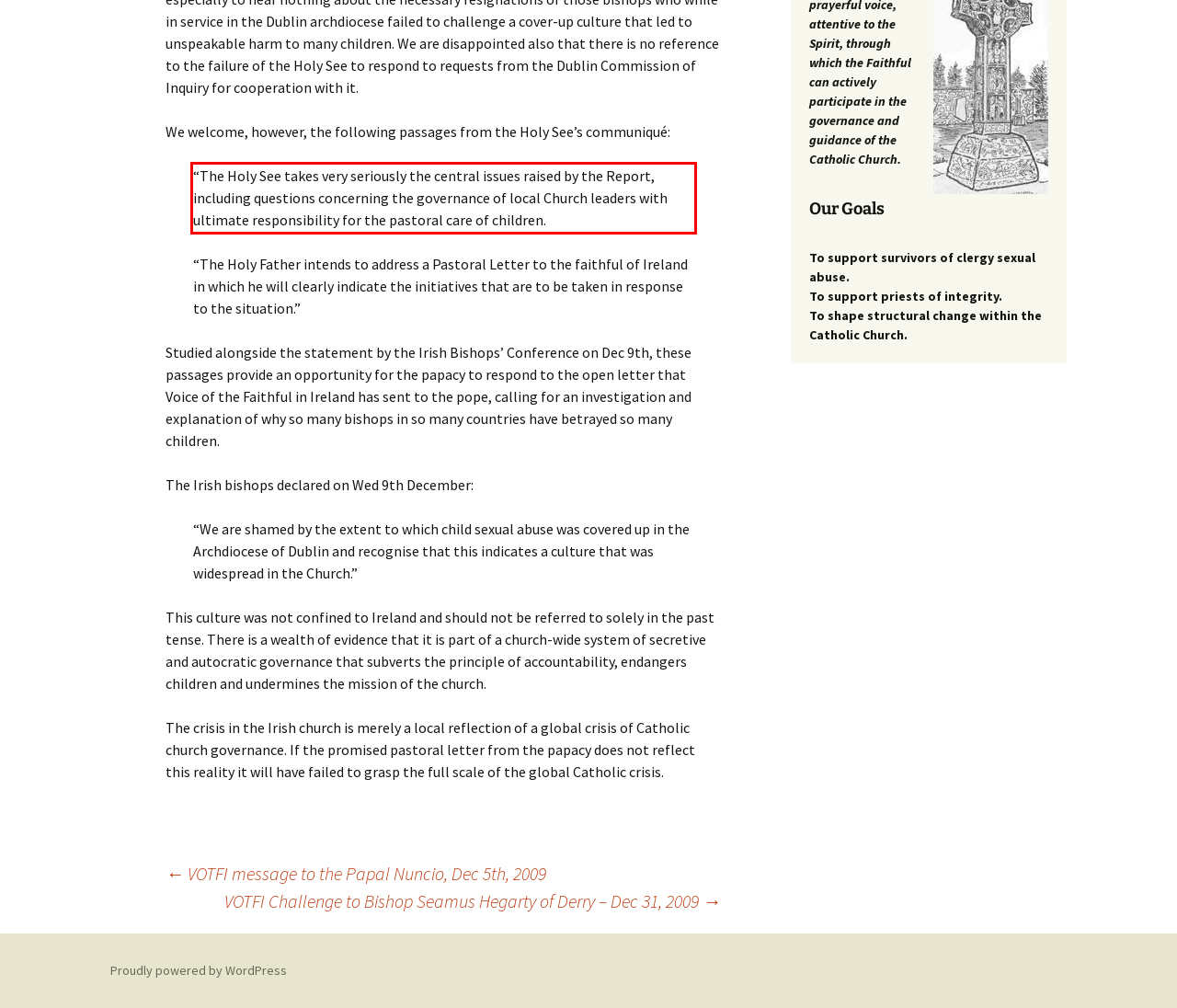Given a screenshot of a webpage, identify the red bounding box and perform OCR to recognize the text within that box.

“The Holy See takes very seriously the central issues raised by the Report, including questions concerning the governance of local Church leaders with ultimate responsibility for the pastoral care of children.